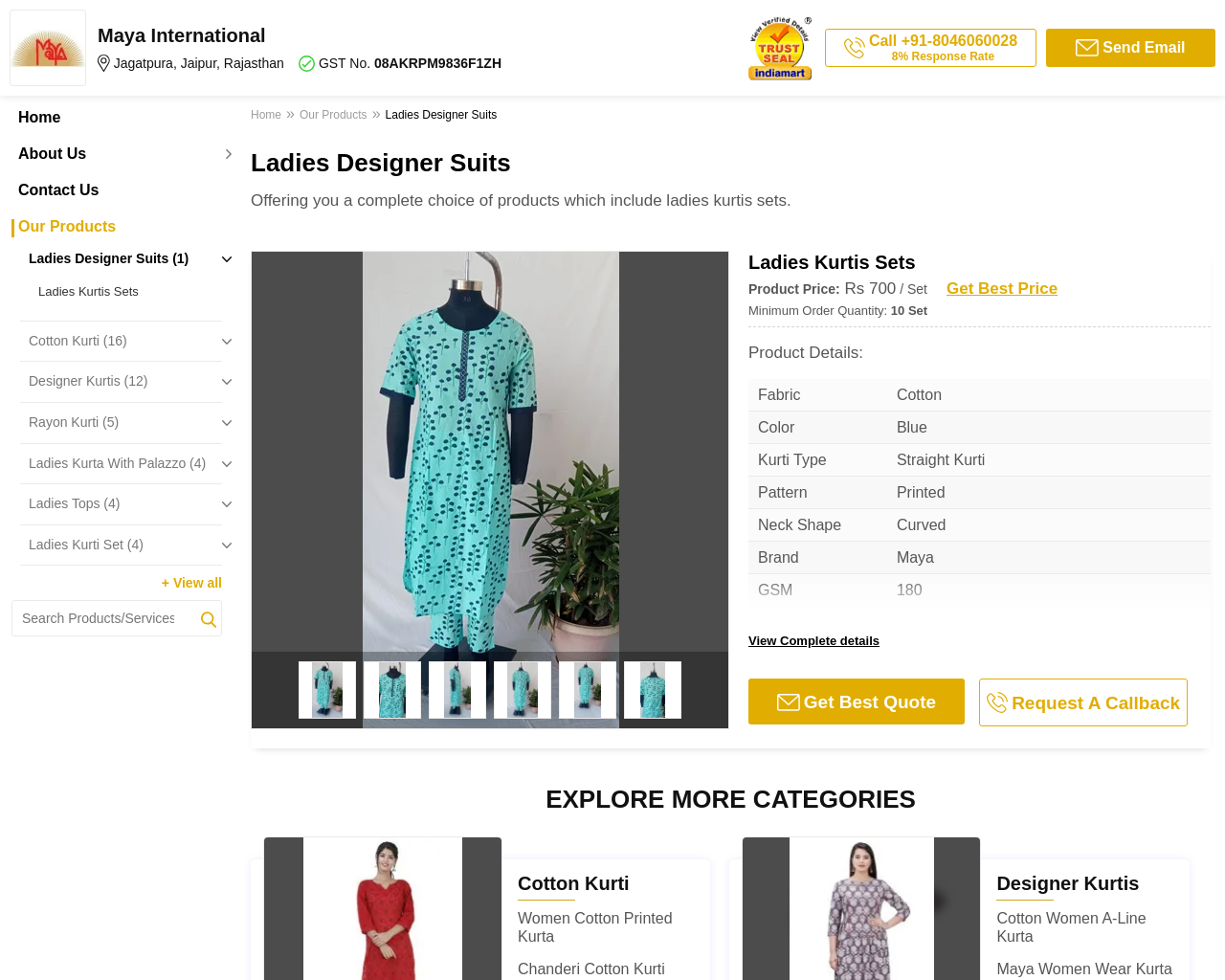Determine the bounding box coordinates of the clickable element to achieve the following action: 'Call the phone number'. Provide the coordinates as four float values between 0 and 1, formatted as [left, top, right, bottom].

[0.709, 0.033, 0.831, 0.05]